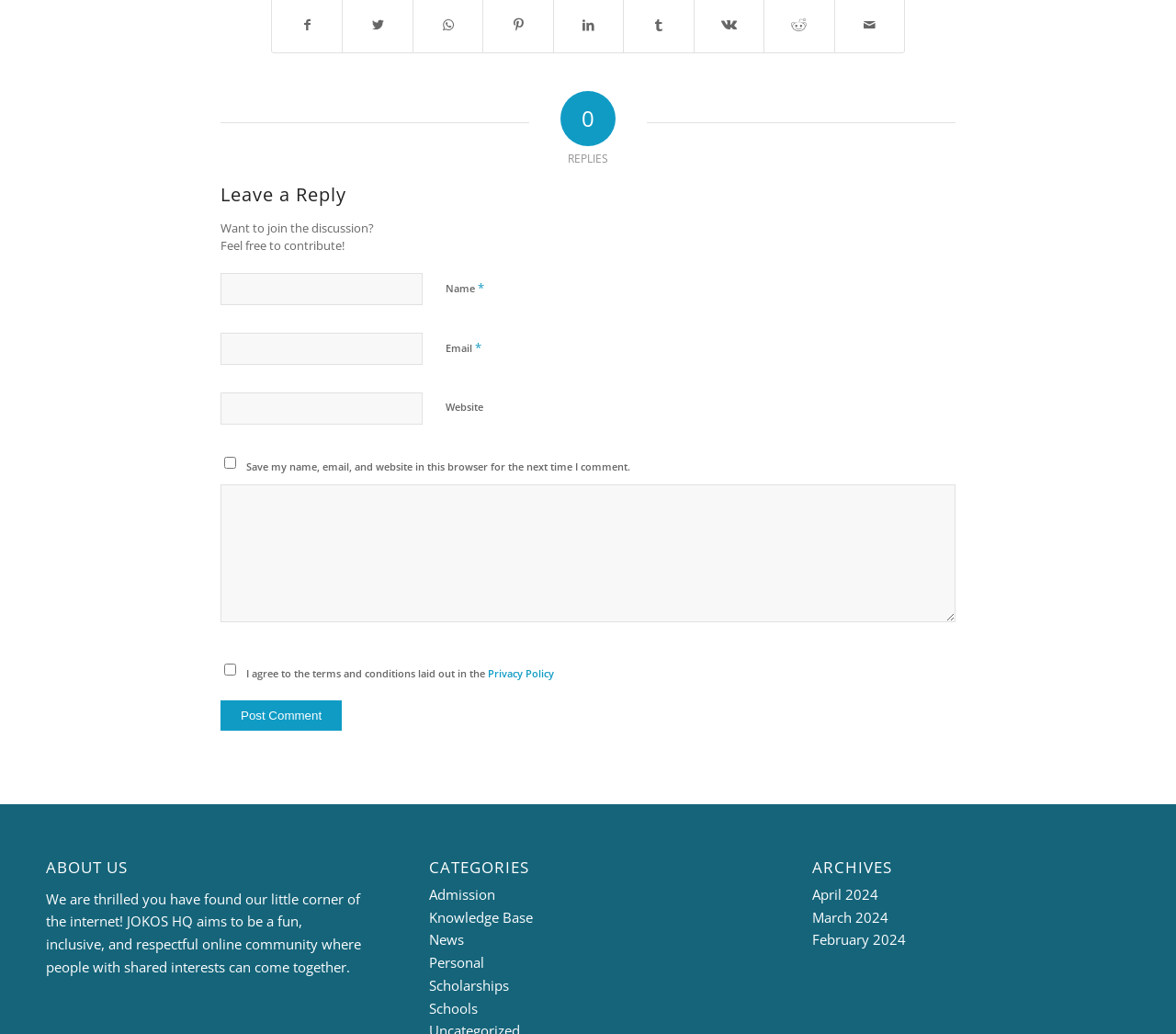Please study the image and answer the question comprehensively:
What is the link 'Privacy Policy' related to?

The link 'Privacy Policy' is located near the checkbox 'I agree to the terms and conditions laid out in the Privacy Policy', suggesting that it provides more information about the terms and conditions that users agree to when leaving a reply.